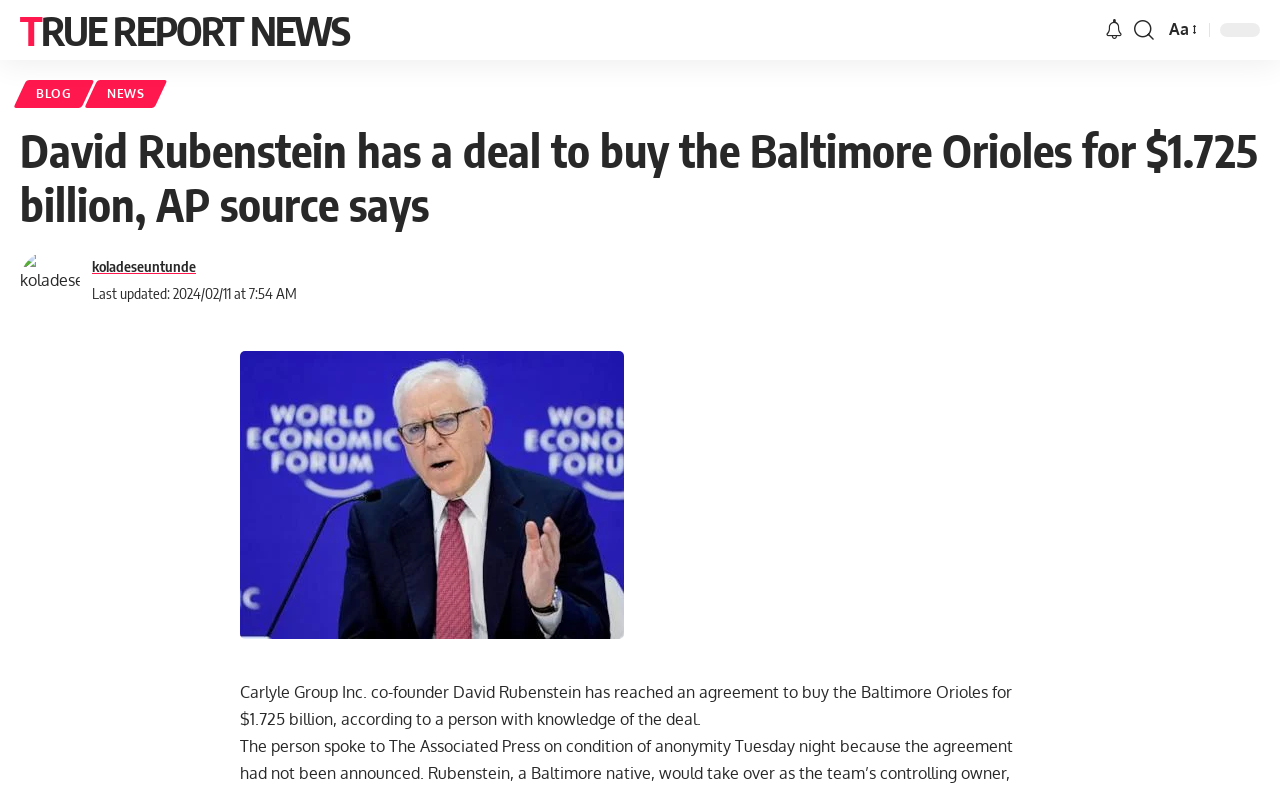Give a one-word or short phrase answer to this question: 
When was the article last updated?

2024/02/11 at 7:54 AM